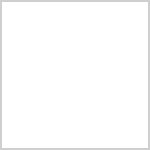Provide a thorough description of the contents of the image.

The image, titled "Are low carb diets safe to follow?", presents a visual related to dietary considerations within the context of low carb eating plans. Positioned within the section of related posts, it aims to provide readers with insights into the safety and efficacy of low carb diets. This post likely explores various aspects of low carbohydrate consumption, including potential benefits, health implications, and expert recommendations. The accompanying text may help inform users about making informed dietary choices in relation to low carb diets.